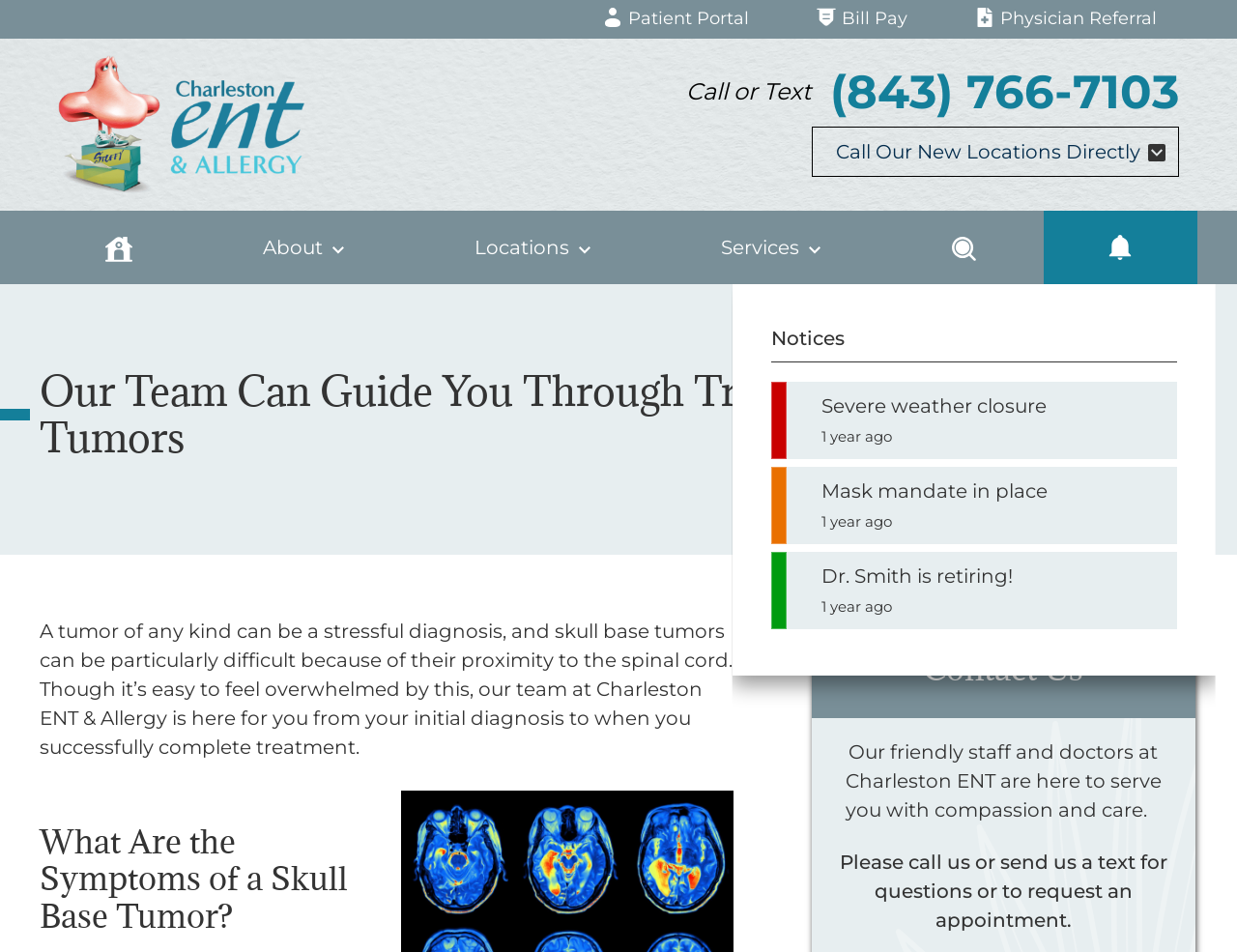Locate the bounding box coordinates of the element you need to click to accomplish the task described by this instruction: "Click the 'Bill Pay' link".

[0.642, 0.0, 0.752, 0.039]